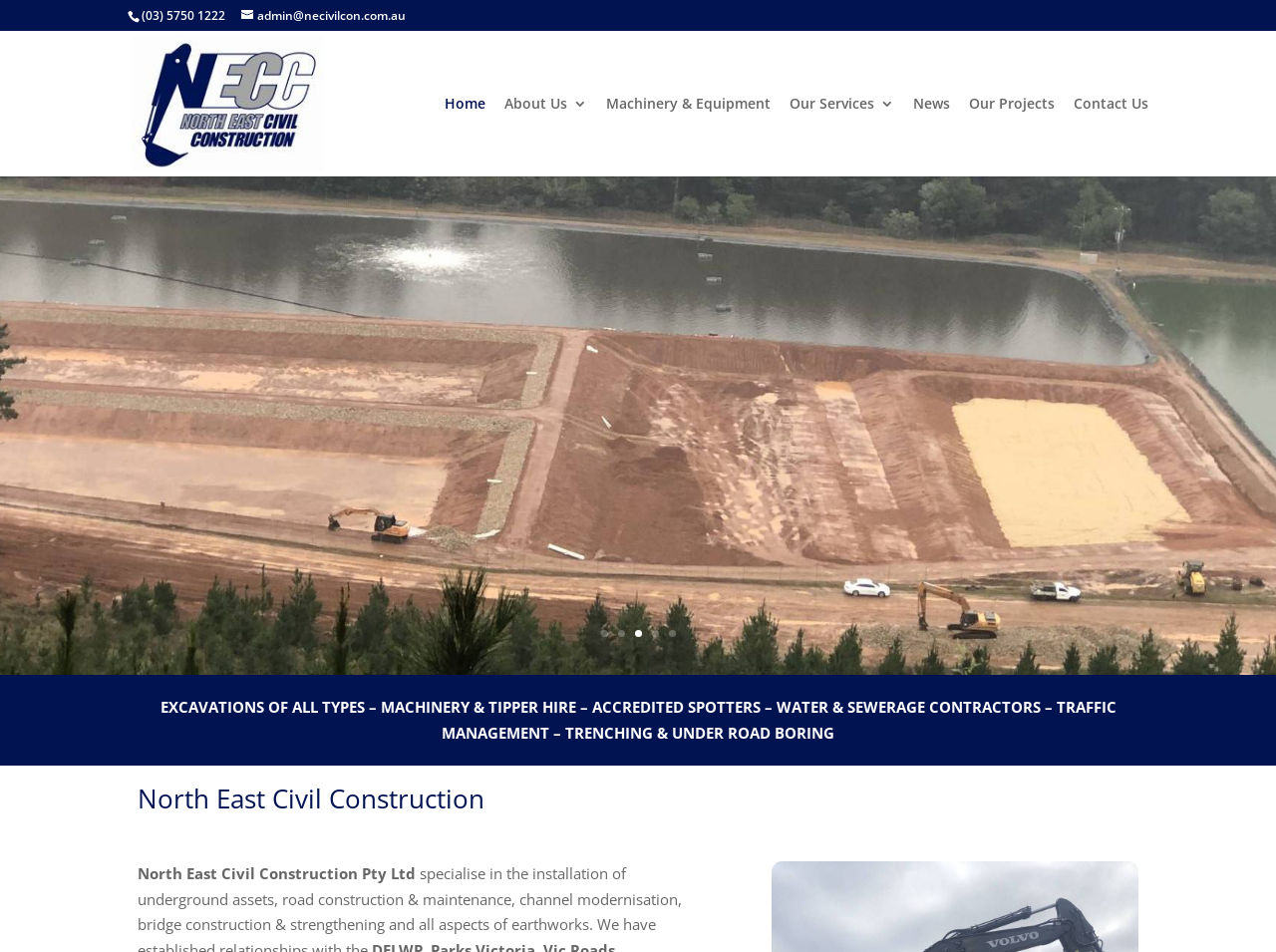What is the contact email?
Can you provide a detailed and comprehensive answer to the question?

The contact email can be found in the top-right corner of the webpage, where it is displayed as a link. It is 'admin@necivilcon.com.au'.